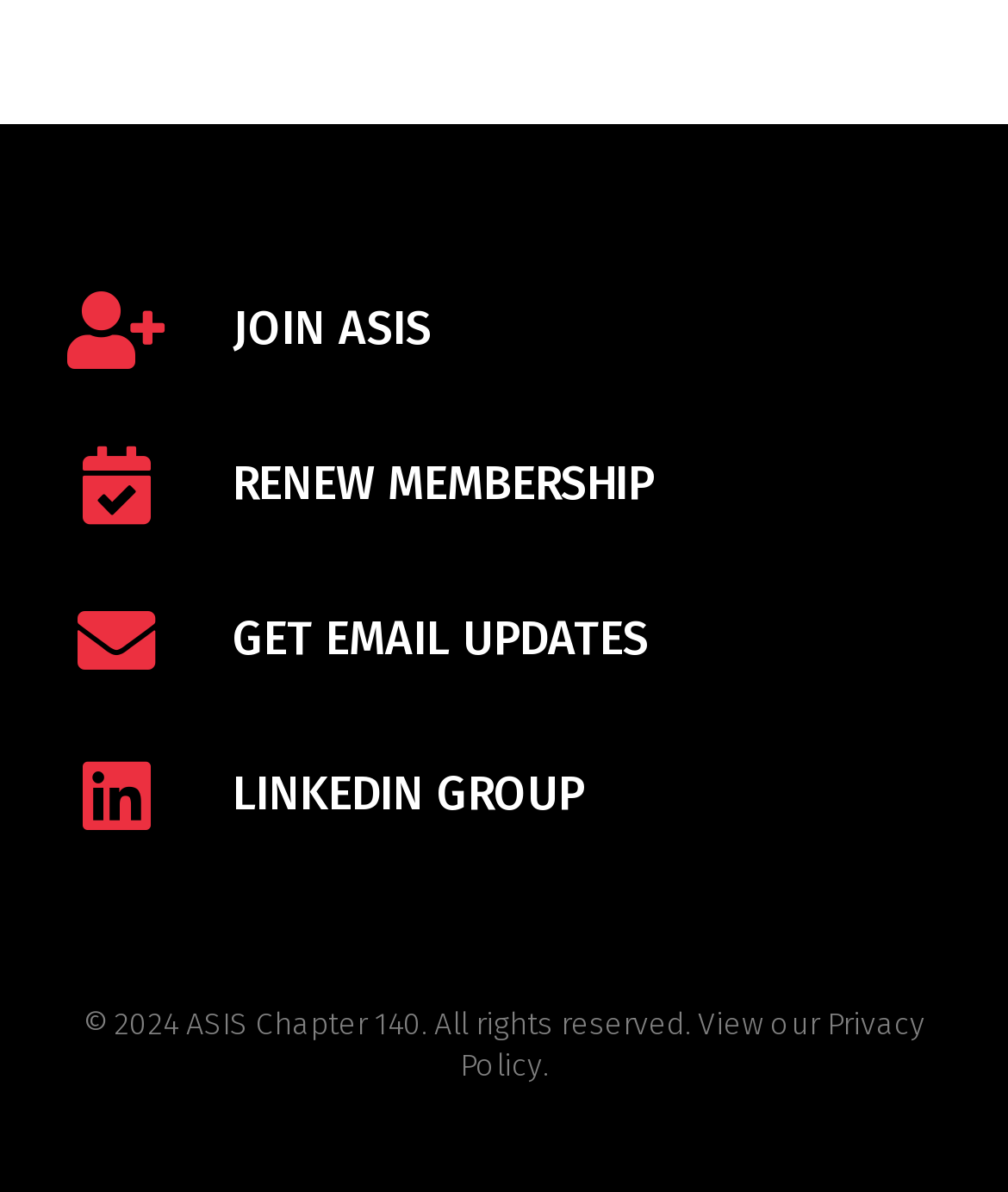How many links are available on the webpage?
From the screenshot, supply a one-word or short-phrase answer.

4